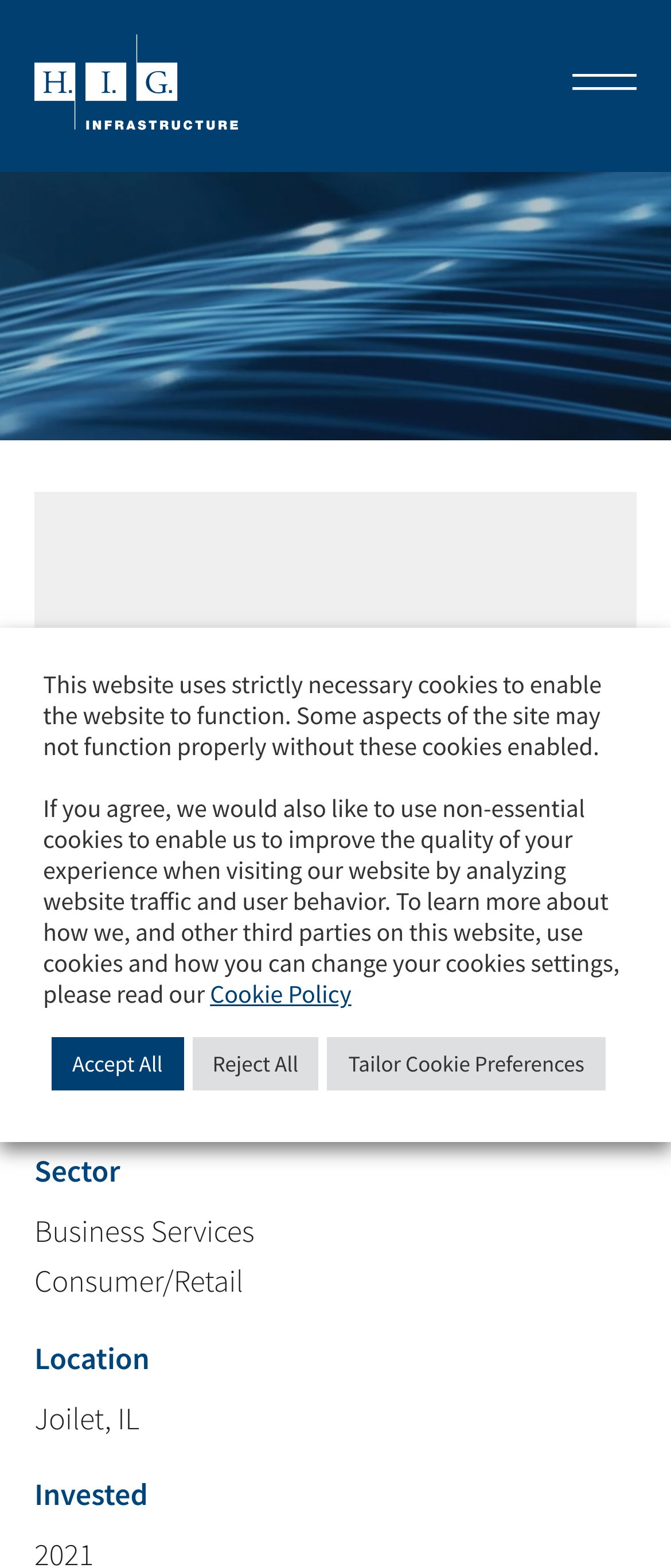Using the information in the image, could you please answer the following question in detail:
What is the relationship between H.I.G. Infrastructure and North America Central School Bus?

The relationship between H.I.G. Infrastructure and North America Central School Bus can be inferred from the link element with the bounding box coordinates [0.051, 0.022, 0.359, 0.088], which suggests that H.I.G. Infrastructure is the parent company of North America Central School Bus.